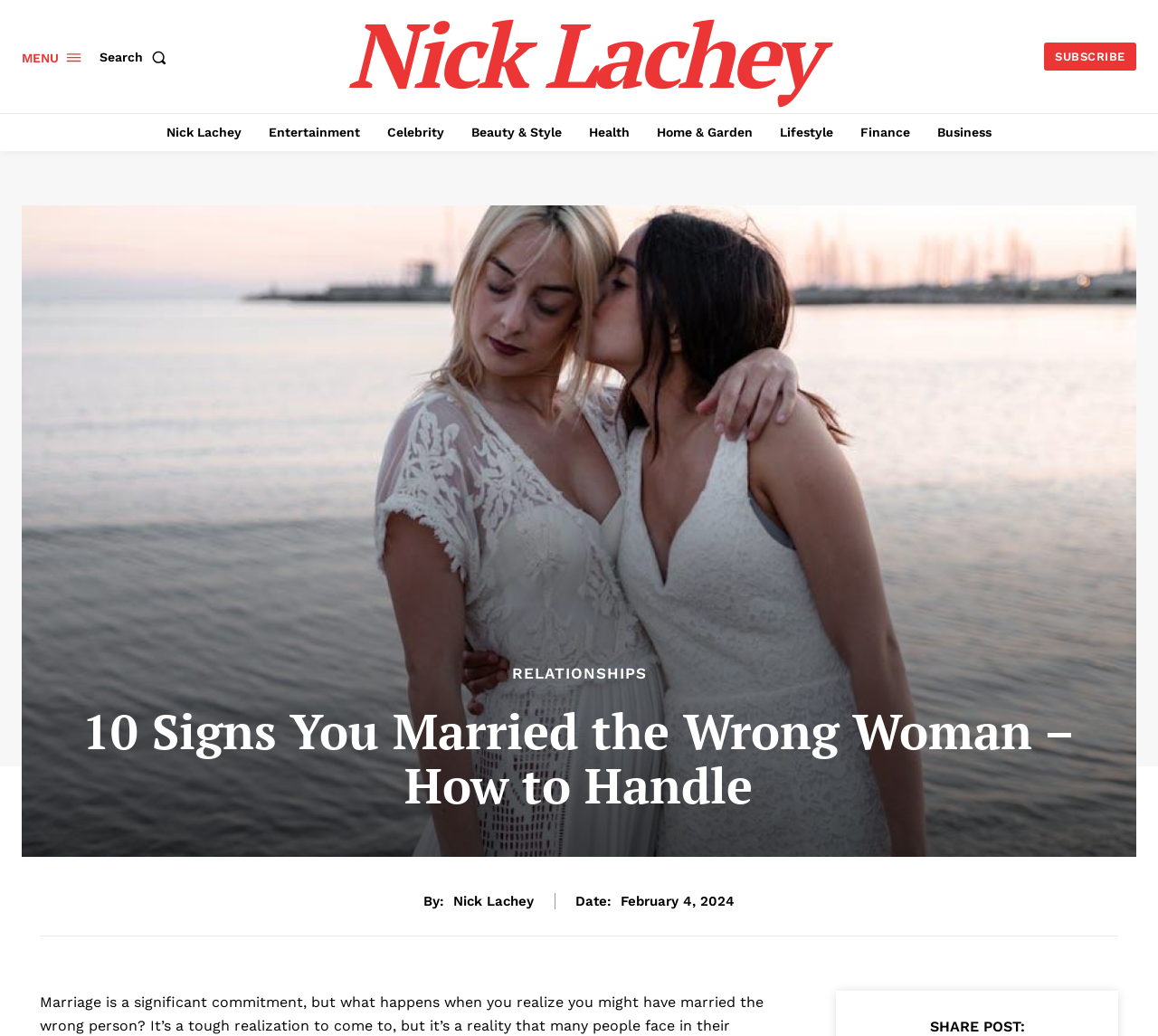Find the bounding box coordinates for the HTML element specified by: "Home & Garden".

[0.559, 0.109, 0.658, 0.146]